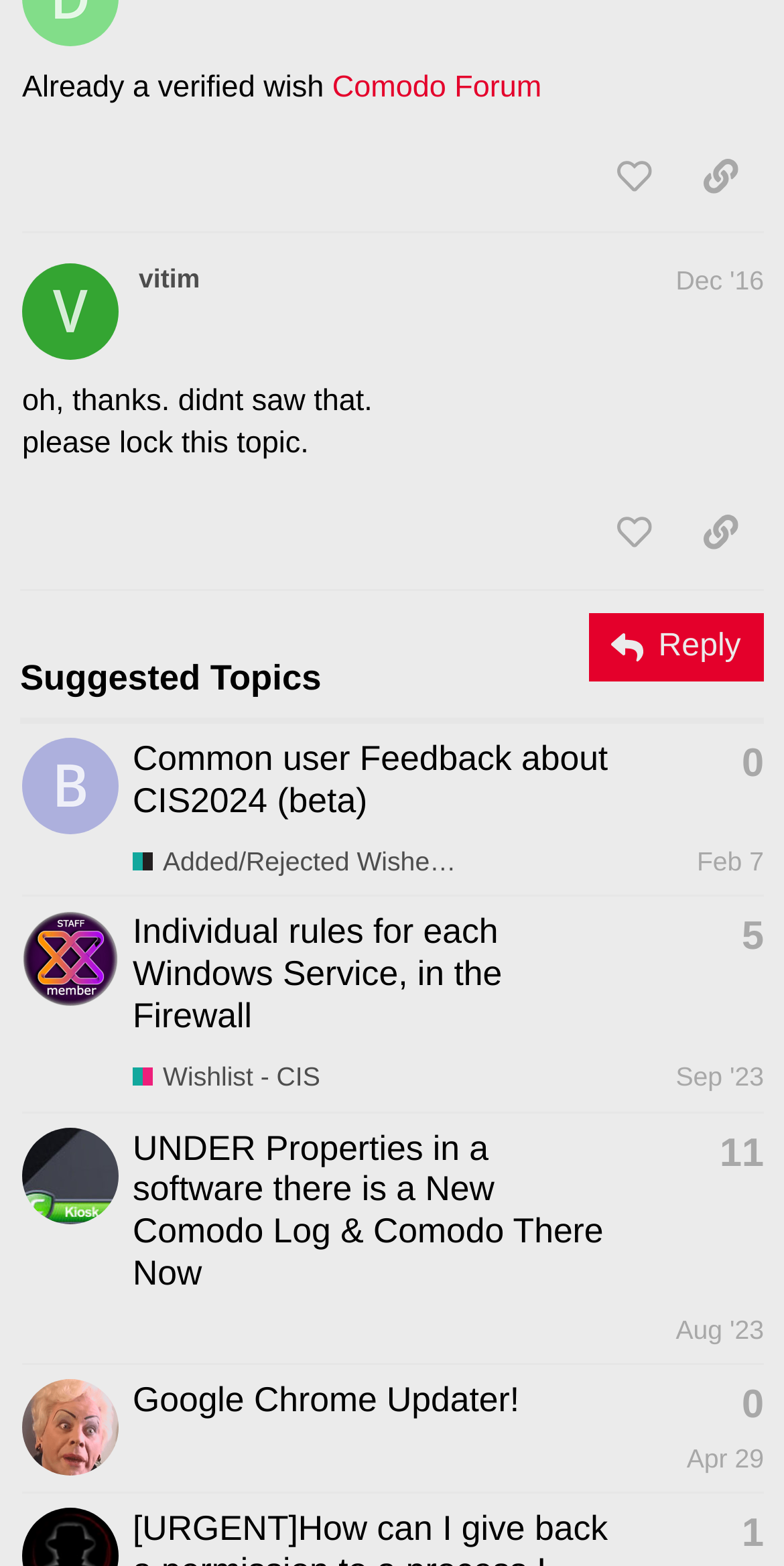Using the element description provided, determine the bounding box coordinates in the format (top-left x, top-left y, bottom-right x, bottom-right y). Ensure that all values are floating point numbers between 0 and 1. Element description: nKurEdge

None